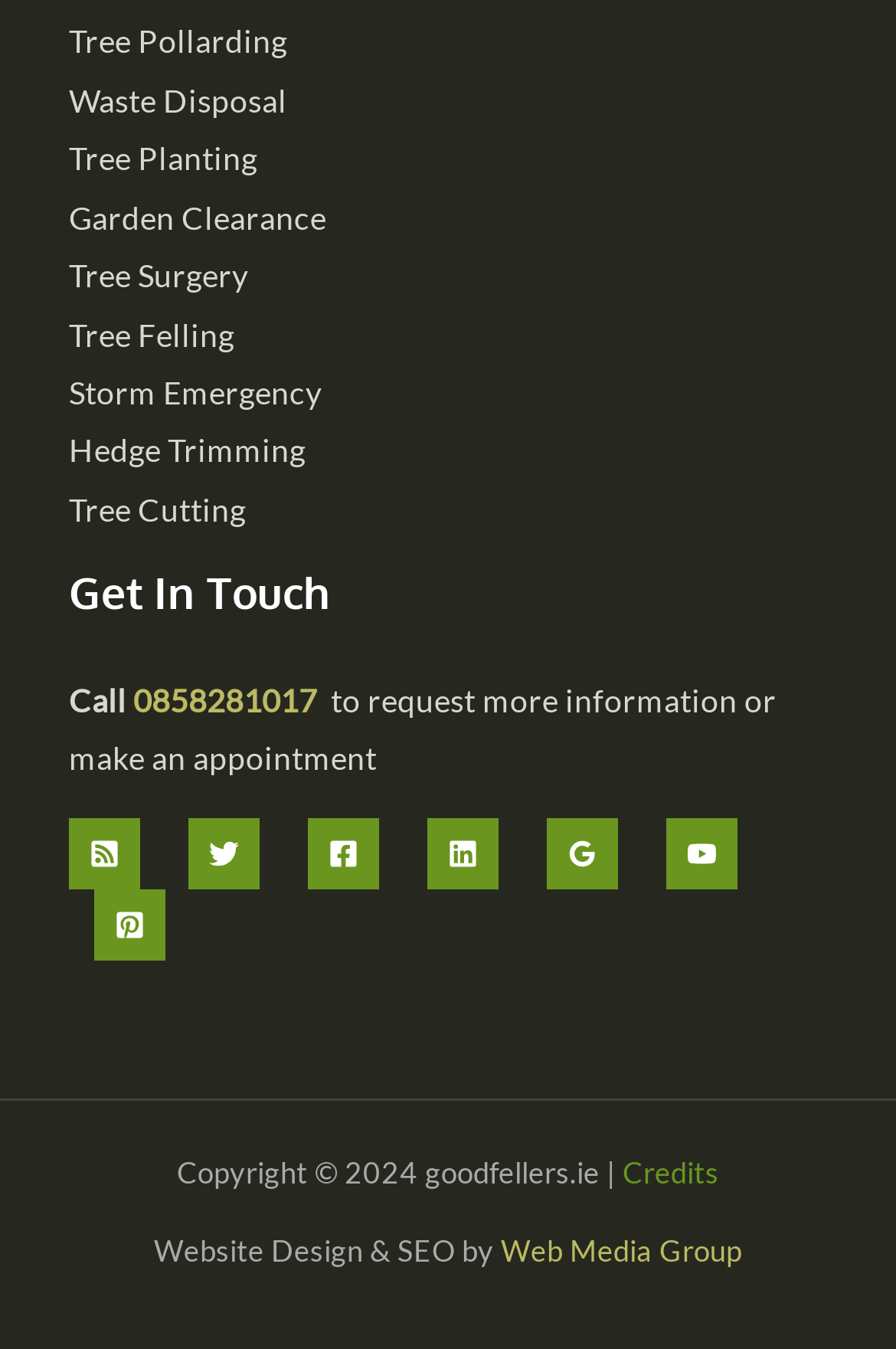Can you specify the bounding box coordinates for the region that should be clicked to fulfill this instruction: "Call 0858281017".

[0.149, 0.239, 0.354, 0.268]